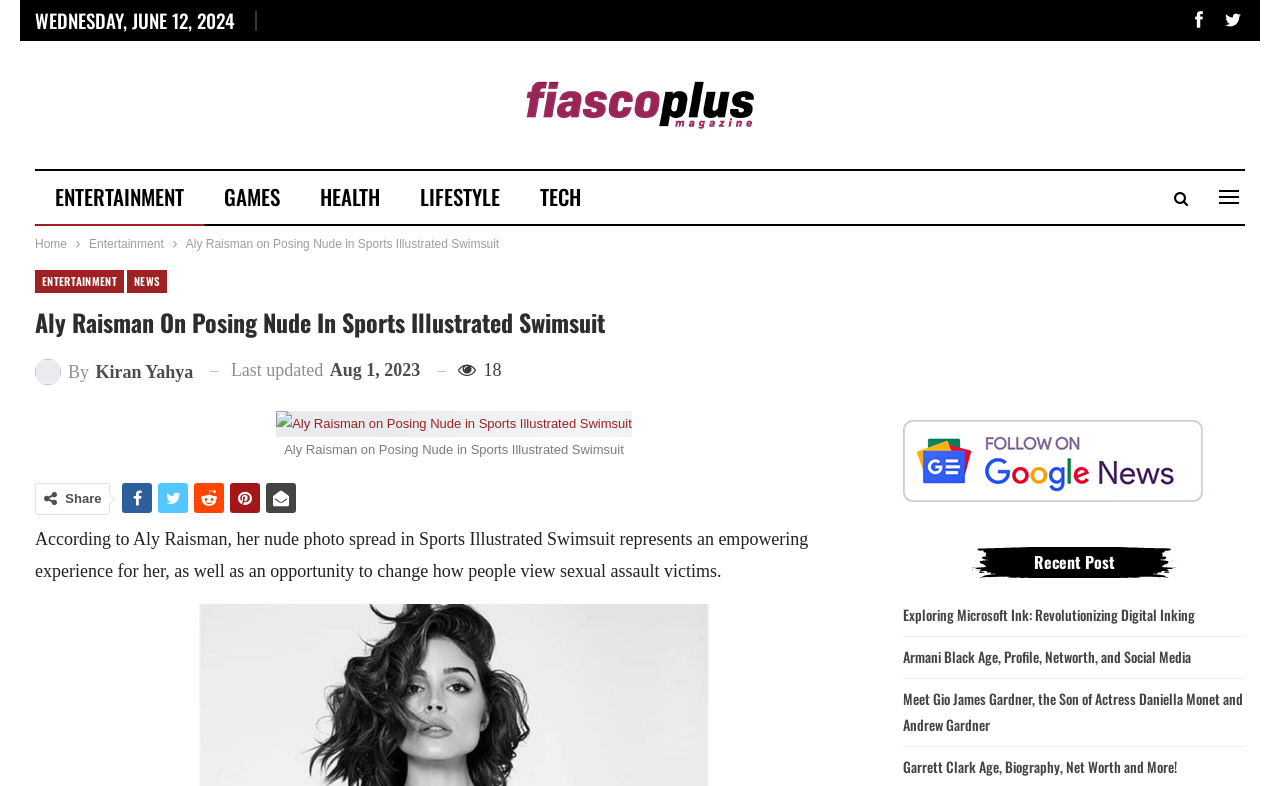Identify the bounding box coordinates for the region to click in order to carry out this instruction: "Follow Us on Google News". Provide the coordinates using four float numbers between 0 and 1, formatted as [left, top, right, bottom].

[0.705, 0.579, 0.94, 0.598]